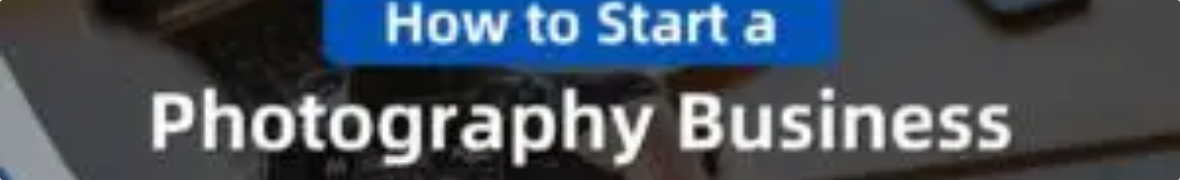Explain the image in a detailed and descriptive way.

The image features a bold, engaging header that reads "How to Start a Photography Business" against a background that hints at a creative workspace, complete with photography-related elements. The text emphasizes the focus on launching a photography business, appealing to aspiring photographers seeking guidance. The strategic placement of the title suggests a structured approach, inviting readers to explore practical steps to transform their passion for photography into a viable business. The vibrant blue contrast reinforces the message, making it visually striking and inviting.